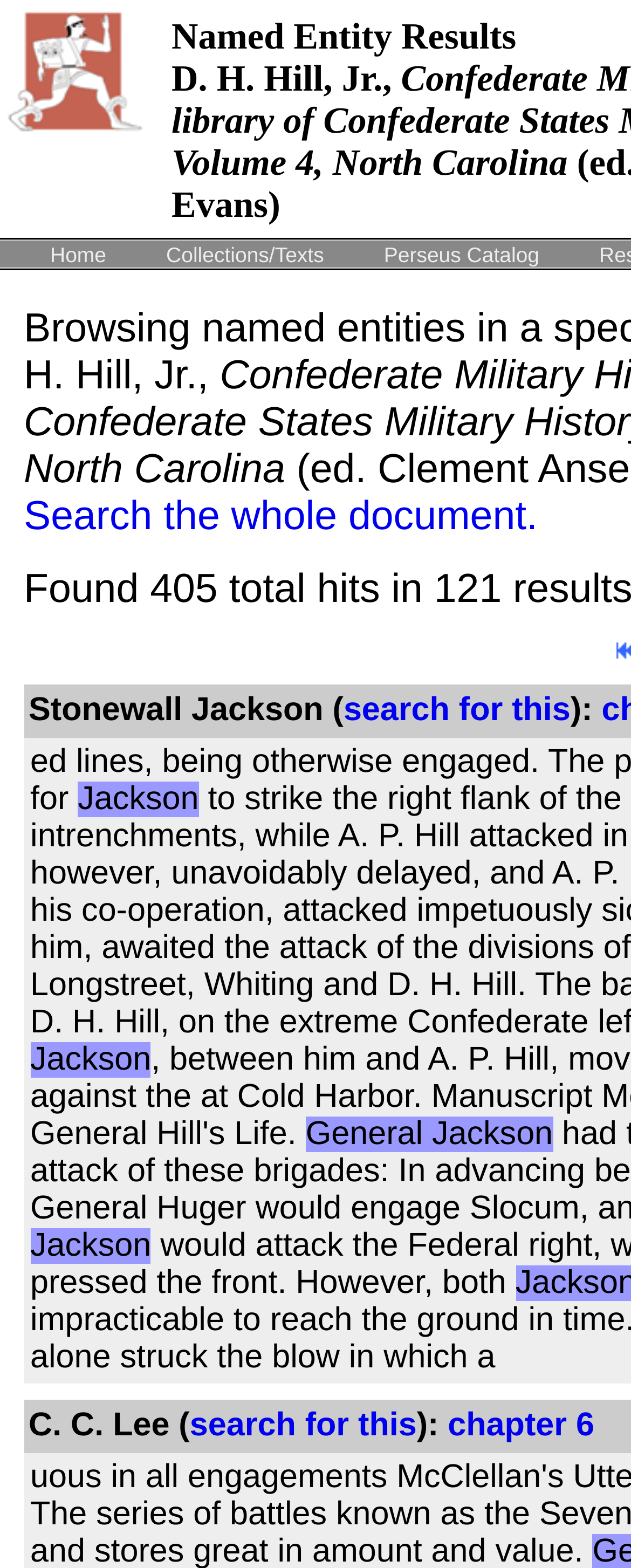Provide the bounding box coordinates of the HTML element described by the text: "Gadgets".

None